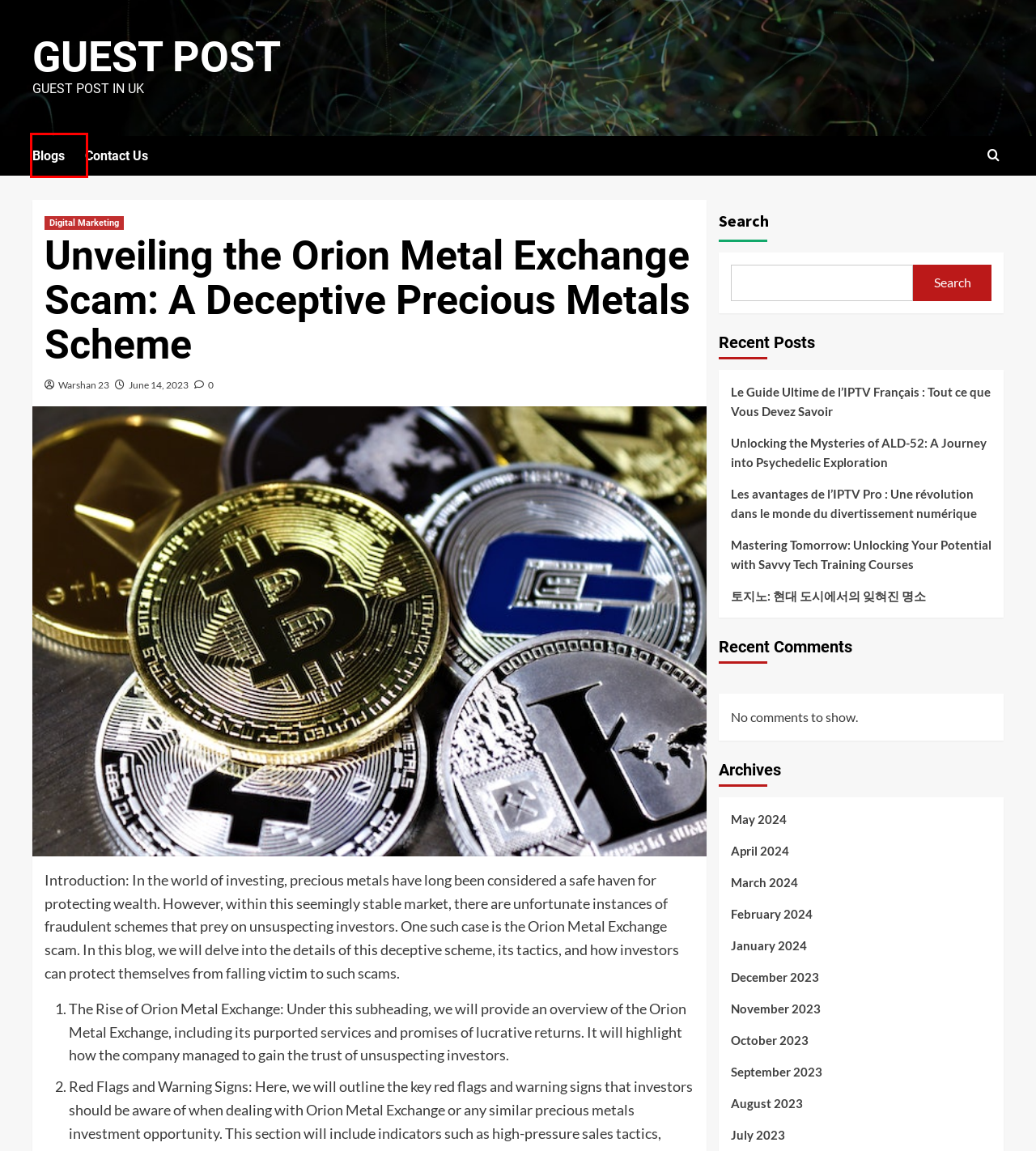A screenshot of a webpage is given, featuring a red bounding box around a UI element. Please choose the webpage description that best aligns with the new webpage after clicking the element in the bounding box. These are the descriptions:
A. May 2024 - Guest Post
B. Le Guide Ultime de l'IPTV Français : Tout ce que Vous Devez Savoir - https://guestpostuk.com/
C. 토지노: 현대 도시에서의 잊혀진 명소 - https://guestpostuk.com/
D. Guest Post - Guest Post in UK
E. Blogs - Guest Post
F. September 2023 - Guest Post
G. April 2024 - Guest Post
H. Digital Marketing Archives - Guest Post

E